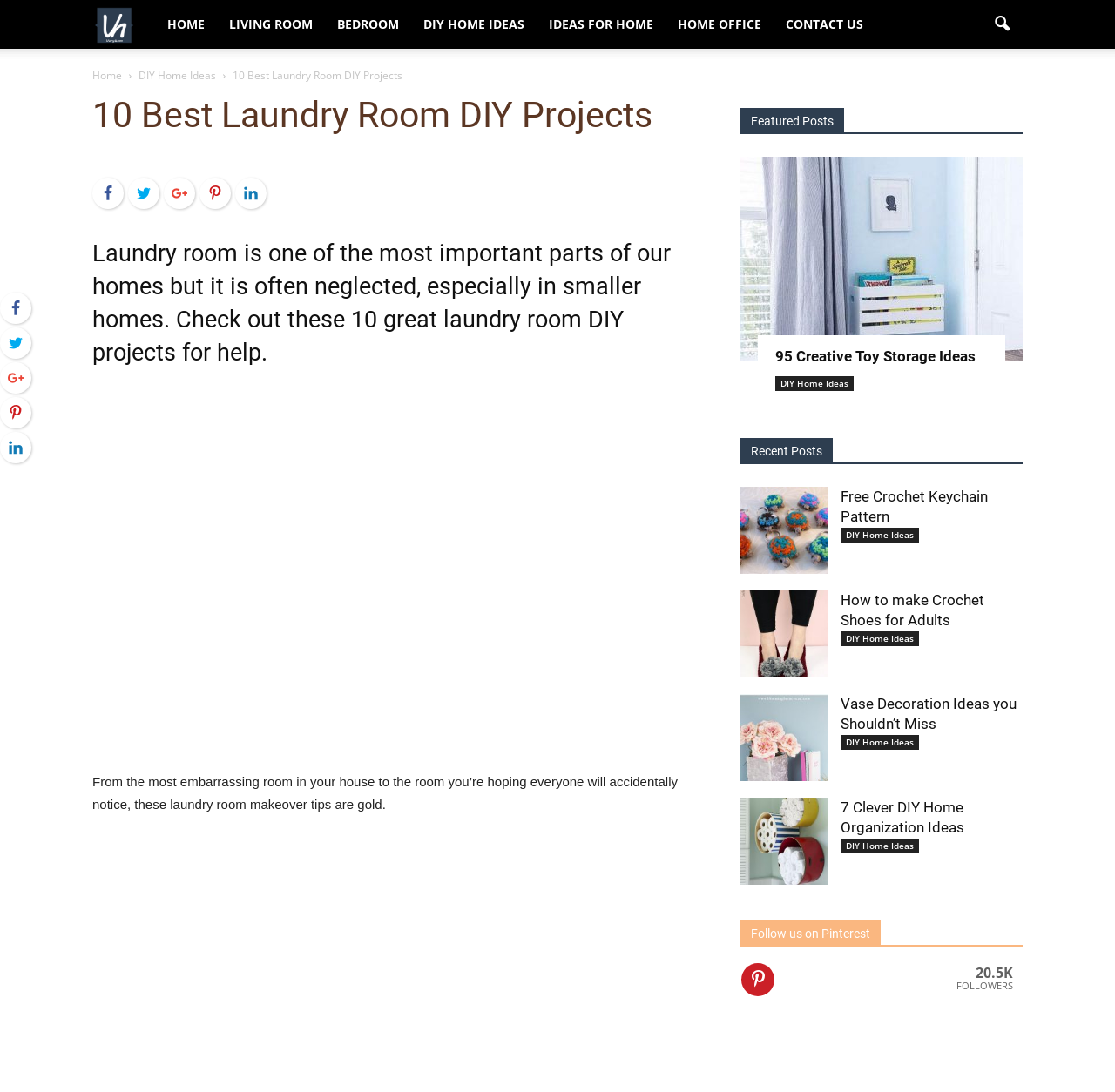Offer an extensive depiction of the webpage and its key elements.

This webpage is about DIY laundry room projects. At the top, there is a navigation menu with links to different sections of the website, including "HOME", "LIVING ROOM", "BEDROOM", and "CONTACT US". Below the navigation menu, there is a header with the title "10 Best Laundry Room DIY Projects" and a brief description of the importance of laundry rooms in homes.

To the right of the header, there are social media links to Facebook, Twitter, Google+, and Pinterest. Below the header, there is a paragraph summarizing the content of the webpage, which is about 10 great laundry room DIY projects.

On the left side of the webpage, there is a section with a heading "Featured Posts" that lists several DIY project ideas, including "95 Creative Toy Storage Ideas", "Free Crochet Keychain Pattern", and "How to make Crochet Shoes for Adults". Each project idea has a corresponding image and a link to the project page.

Below the "Featured Posts" section, there is another section with a heading "Recent Posts" that lists more DIY project ideas, including "Vase Decoration Ideas you Shouldn’t Miss" and "7 Clever DIY Home Organization Ideas". Again, each project idea has a corresponding image and a link to the project page.

At the bottom of the webpage, there is a section with a heading "Follow us on Pinterest" and a link to the website's Pinterest page. There is also a link to the website's Facebook page with the number of followers.

Throughout the webpage, there are several images and links to different DIY projects, as well as social media links and a navigation menu. The overall layout is organized and easy to navigate, with clear headings and concise text.